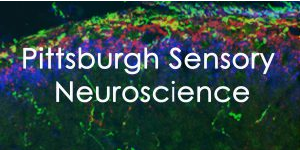Please answer the following question using a single word or phrase: 
What is highlighted in bold typography?

Pittsburgh Sensory Neuroscience